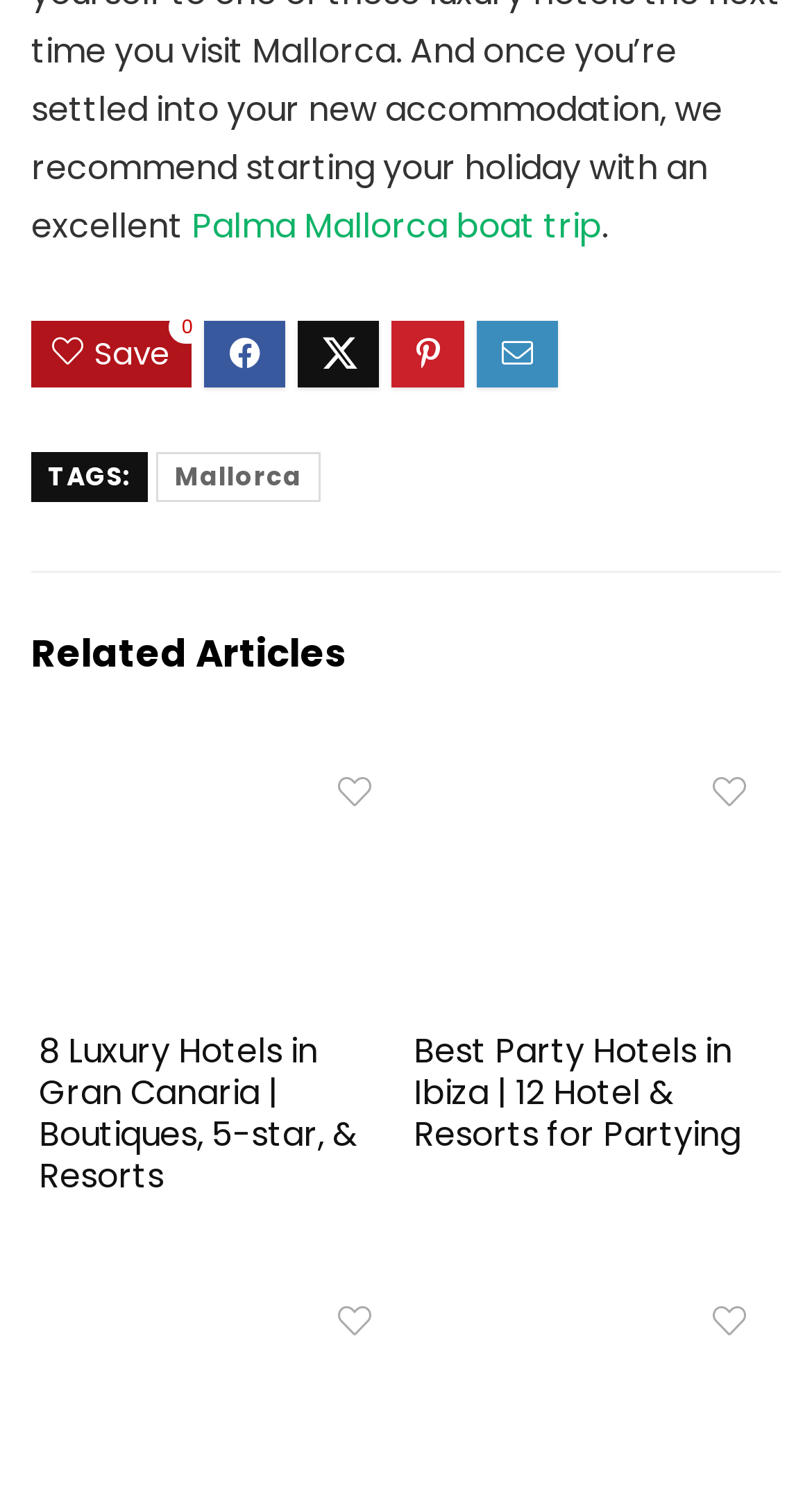Please determine the bounding box of the UI element that matches this description: October 20, 2006. The coordinates should be given as (top-left x, top-left y, bottom-right x, bottom-right y), with all values between 0 and 1.

None